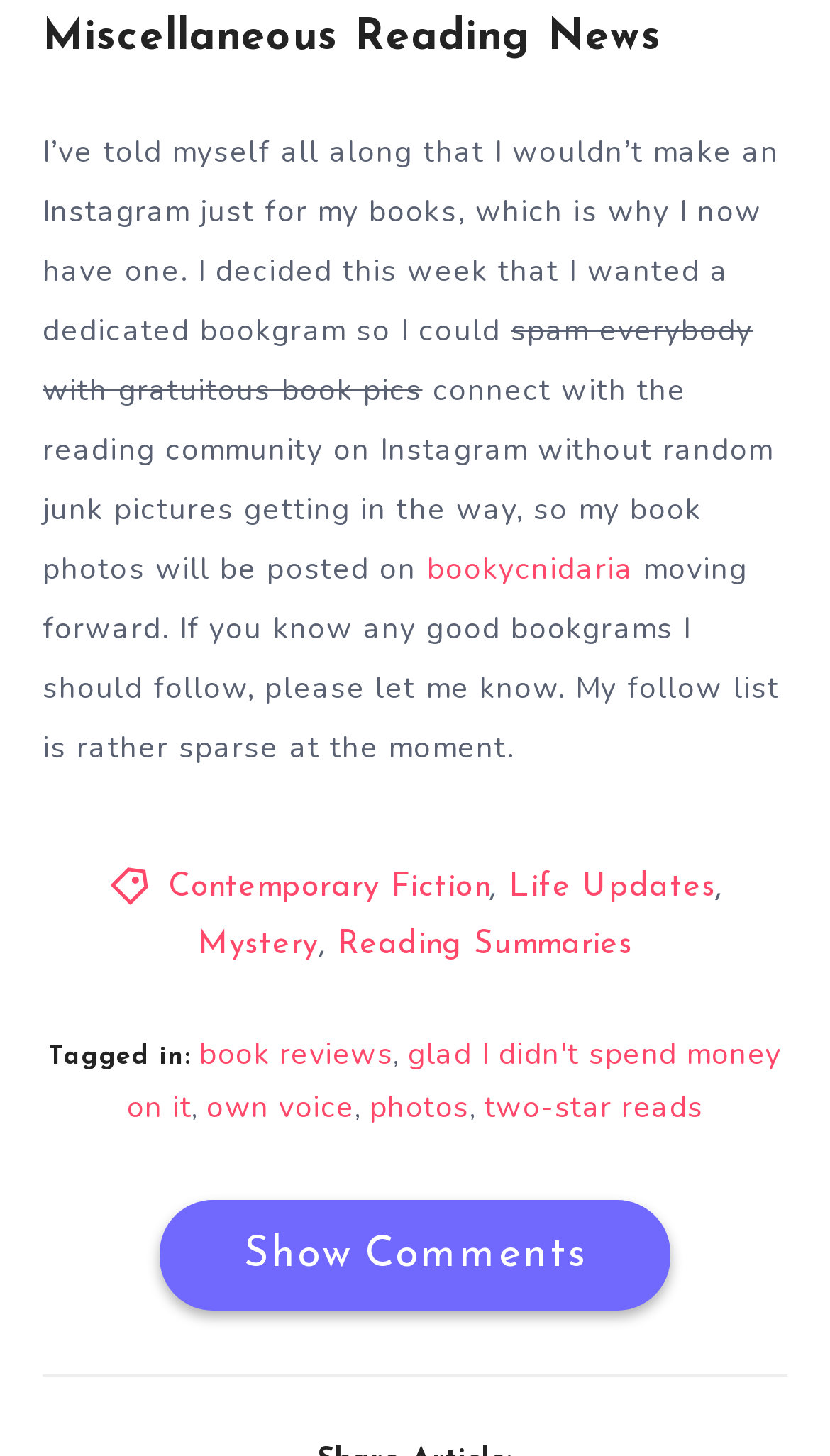Please determine the bounding box coordinates for the element that should be clicked to follow these instructions: "Send Feedback or Report a Problem".

None